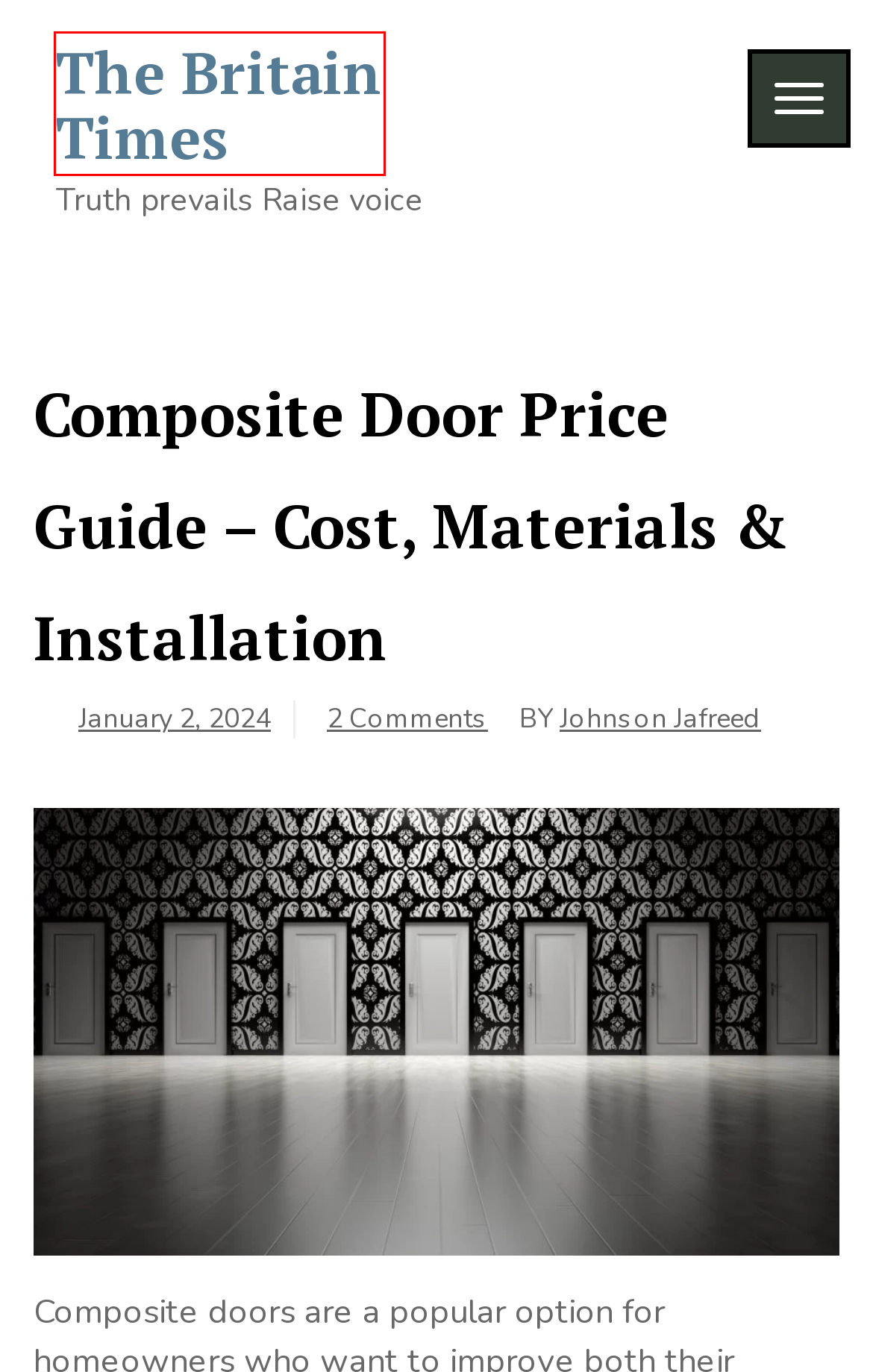Given a webpage screenshot with a red bounding box around a UI element, choose the webpage description that best matches the new webpage after clicking the element within the bounding box. Here are the candidates:
A. January 2, 2024 - The Britain Times
B. The Britain Times: Latest breaking News from UK around the world
C. The Enchantment of the Brouwer Cherry: An Exploration of a Sweet Heritage - The Britain Times
D. Animals - The Britain Times
E. What you should know about nicotine pouches - The Britain Times
F. Politics - The Britain Times
G. Nisha Katona net worth: Creating a Street Food Empire Through Law to Mowgli - The Britain Times
H. Johnson Jafreed, Author at The Britain Times

B